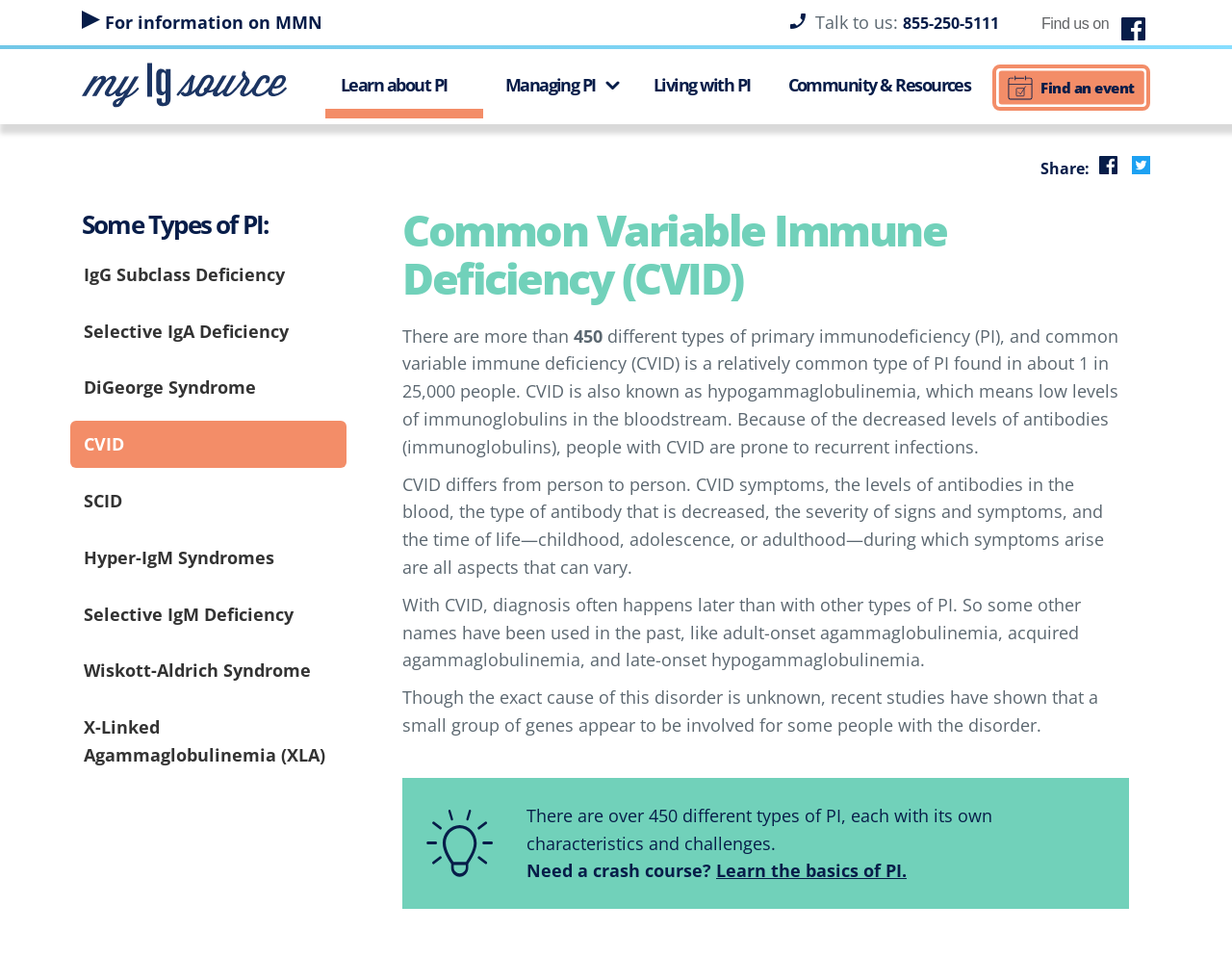Identify the bounding box for the UI element described as: "X-Linked Agammaglobulinemia (XLA)". Ensure the coordinates are four float numbers between 0 and 1, formatted as [left, top, right, bottom].

[0.057, 0.736, 0.281, 0.814]